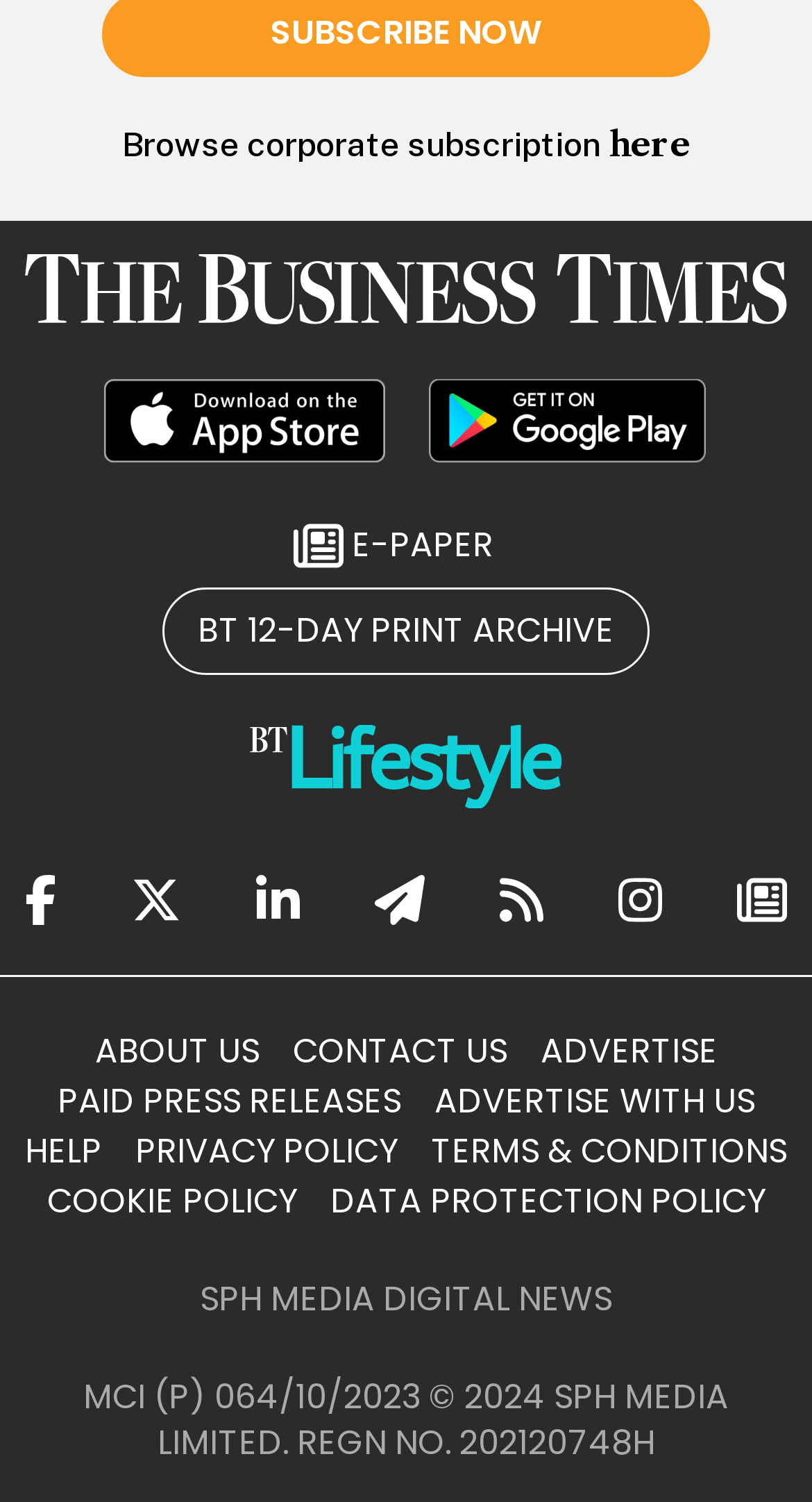Please study the image and answer the question comprehensively:
What is the name of the newspaper?

The name of the newspaper can be found in the top-left corner of the webpage, where it is written in bold font and accompanied by an image of the newspaper's logo.